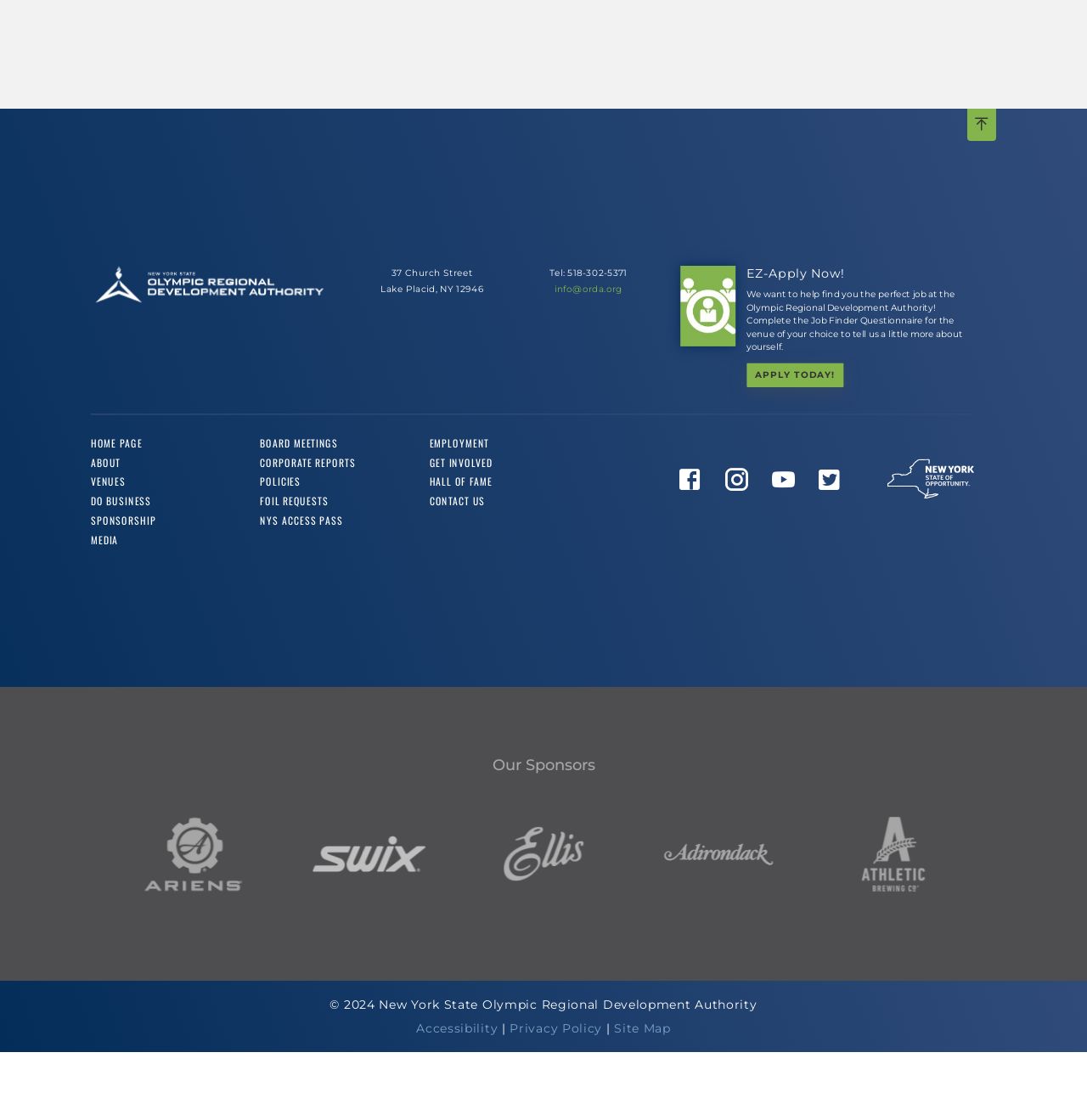What is the copyright year of the webpage?
Answer the question in a detailed and comprehensive manner.

I found the copyright year by looking at the static text element with ID 149, which contains the copyright symbol and the year 2024.